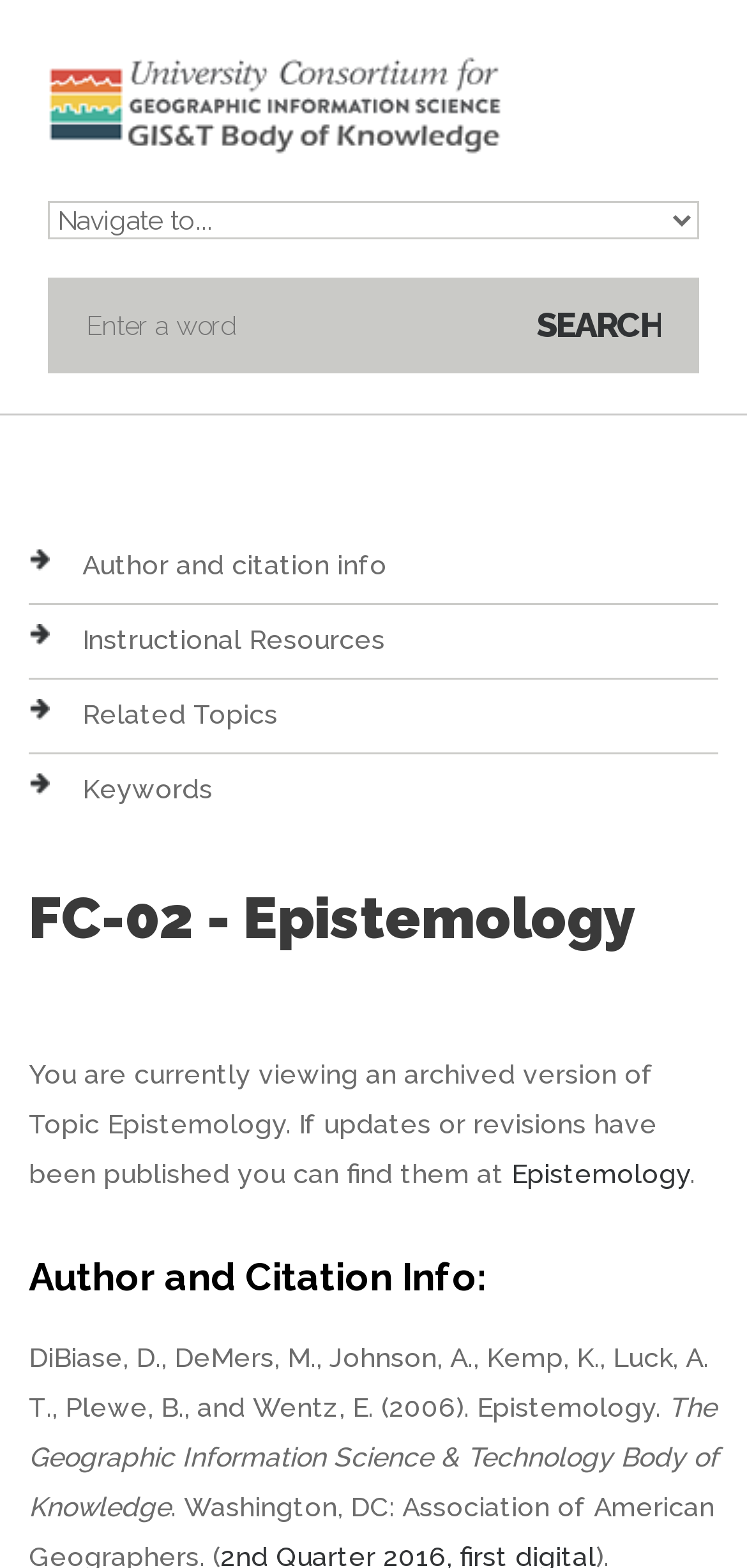Please identify the coordinates of the bounding box that should be clicked to fulfill this instruction: "go to home page".

[0.064, 0.04, 0.674, 0.06]